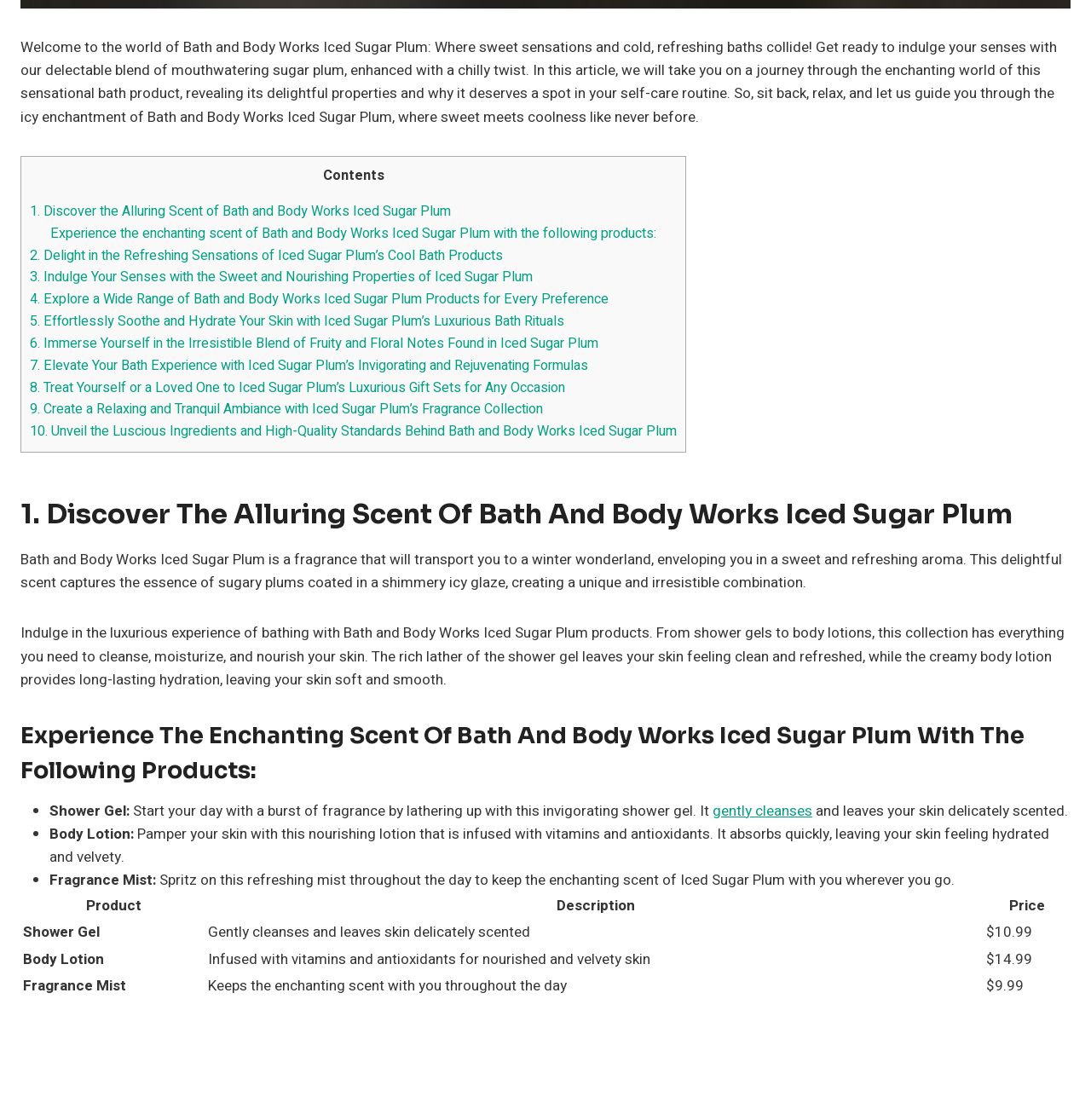What is the main topic of this webpage?
Using the image as a reference, answer the question with a short word or phrase.

Bath and Body Works Iced Sugar Plum